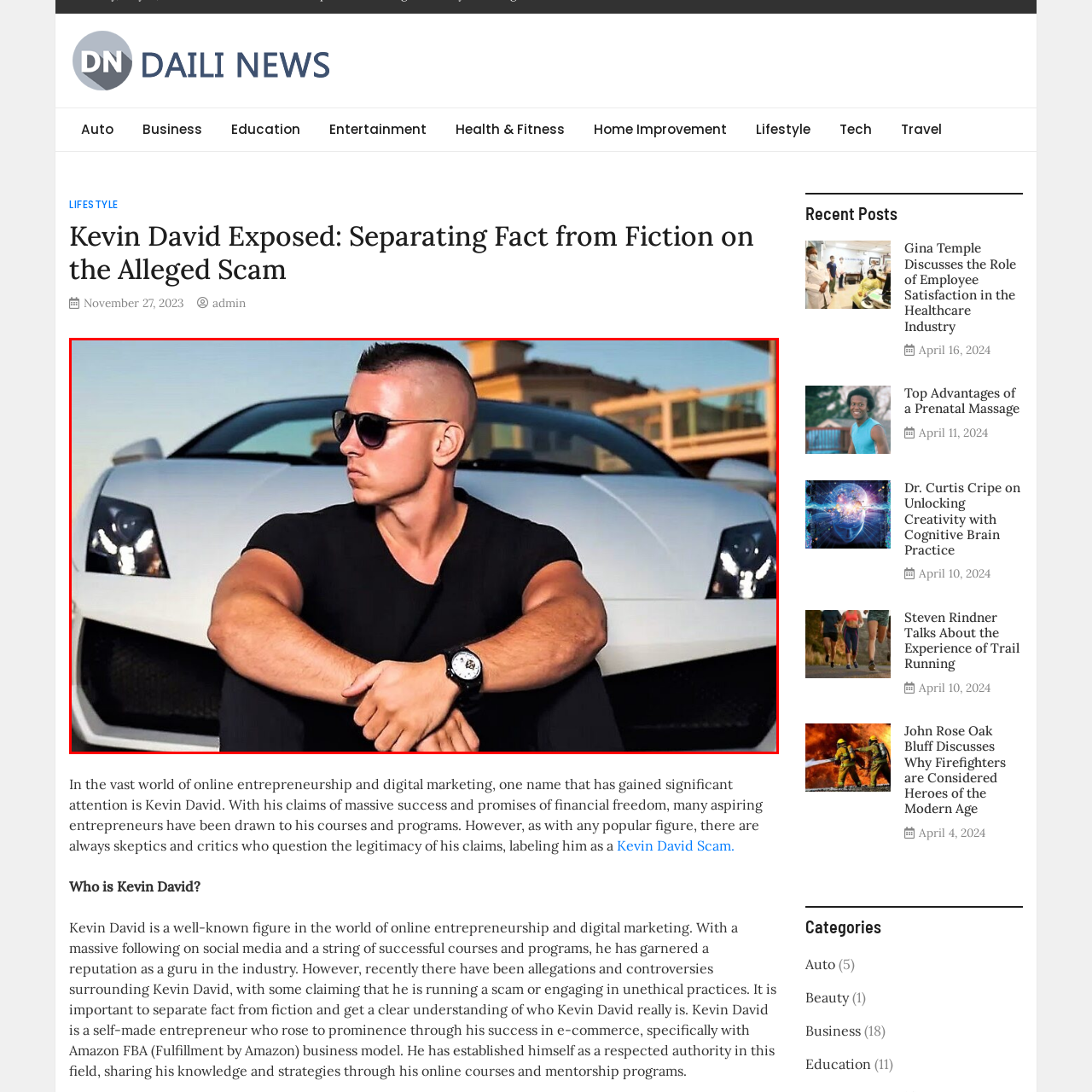What type of haircut does the young man have?
Study the image surrounded by the red bounding box and answer the question comprehensively, based on the details you see.

The caption describes the young man's hairstyle as a 'trendy buzz cut', which implies that his hair is cut very short and evenly all over his head.